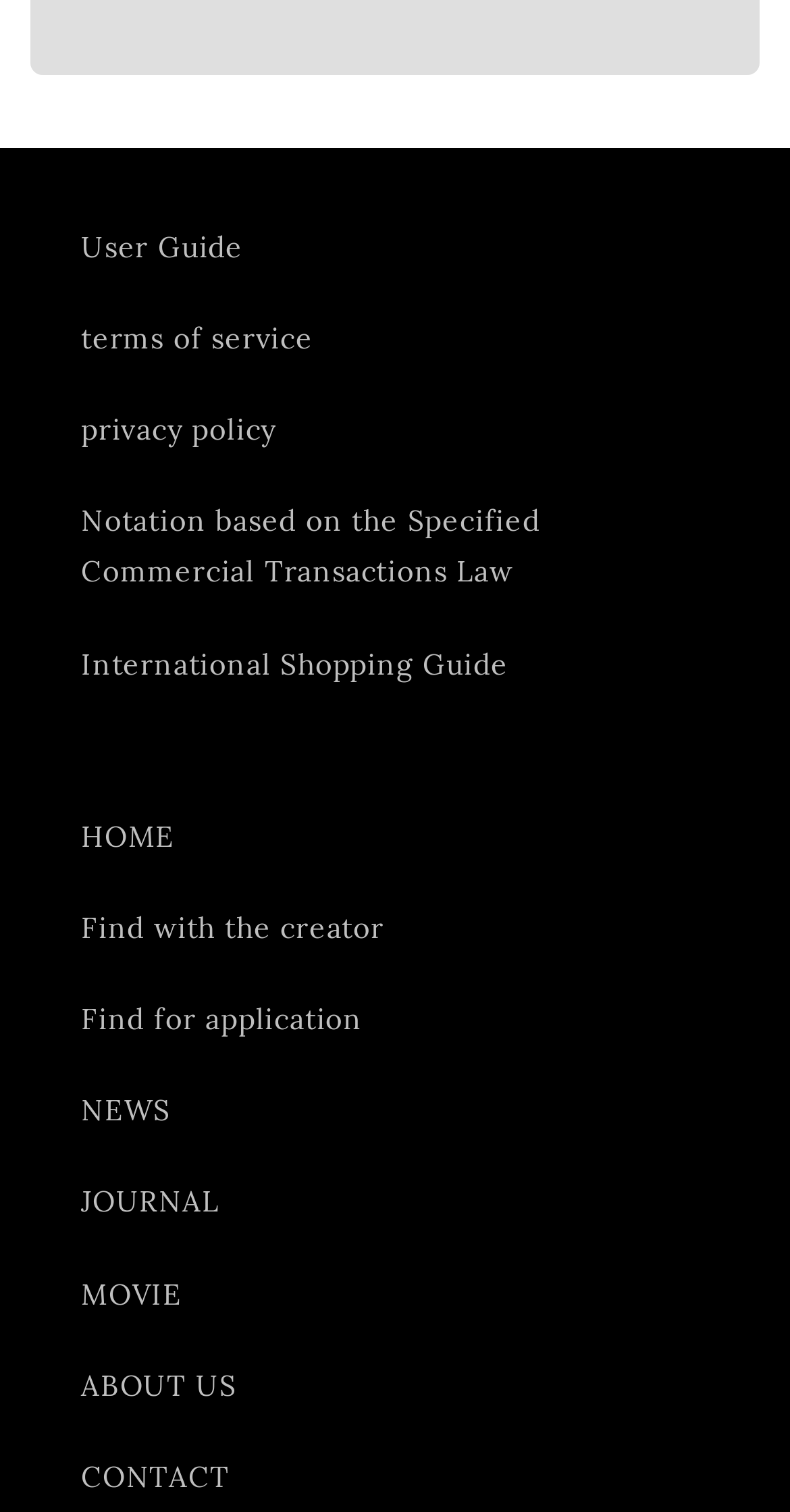Answer the question in a single word or phrase:
What is the last link on the webpage?

ABOUT US